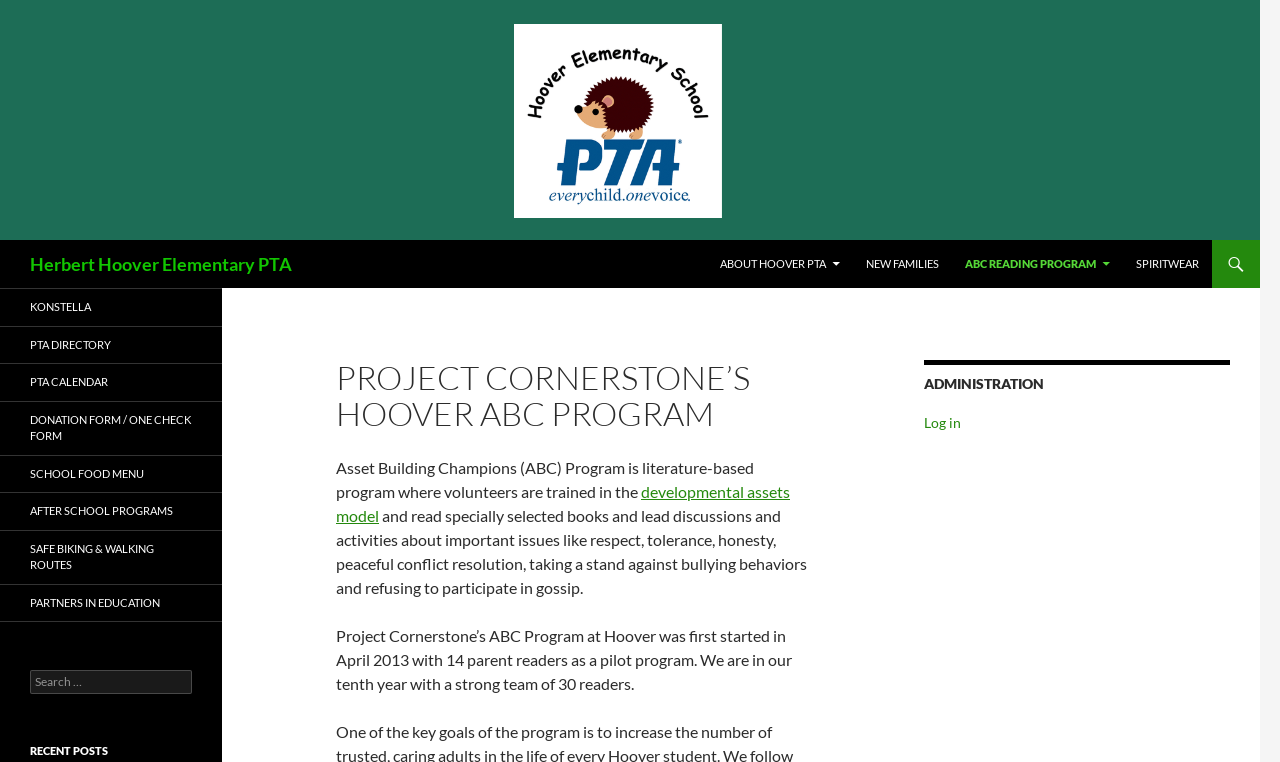What is the ABC Program about?
Using the details shown in the screenshot, provide a comprehensive answer to the question.

The ABC Program is described in the paragraph below the header 'PROJECT CORNERSTONE’S HOOVER ABC PROGRAM'. It is a literature-based program where volunteers are trained in the developmental assets model and read specially selected books and lead discussions and activities about important issues.